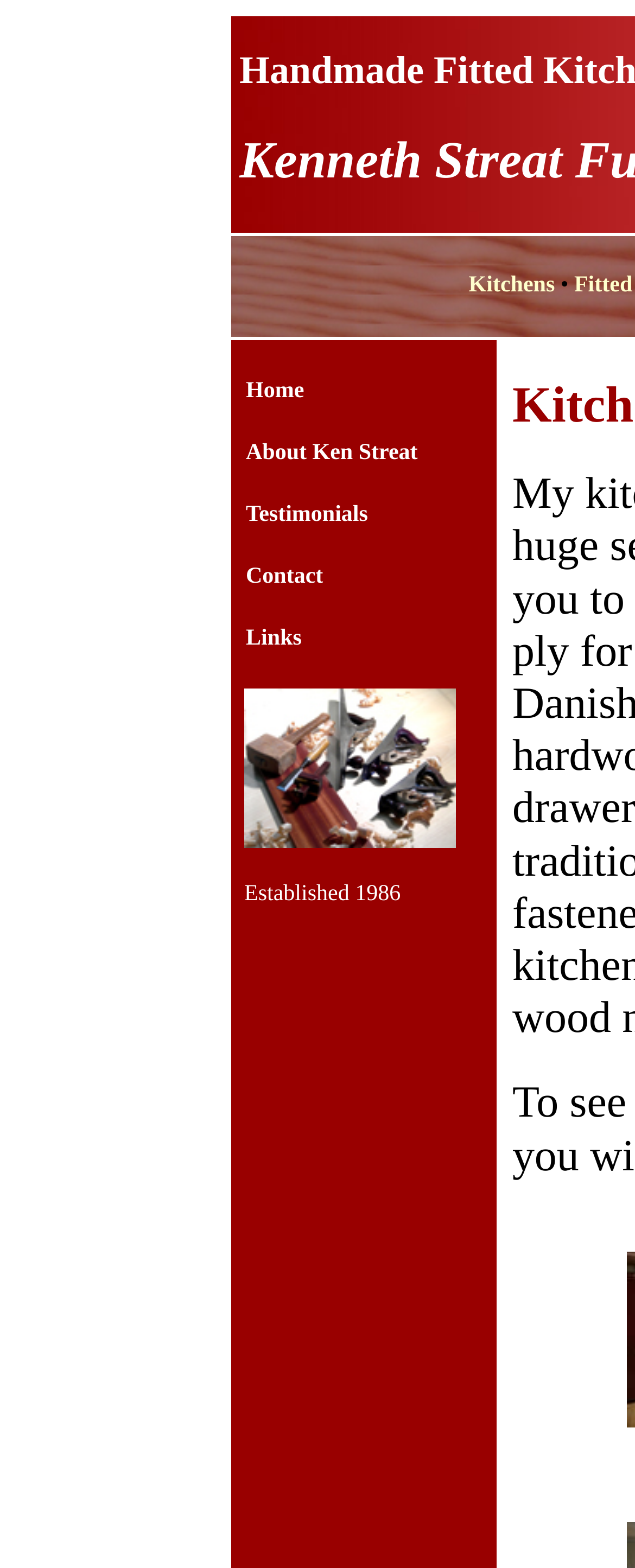Calculate the bounding box coordinates of the UI element given the description: "Kitchens".

[0.738, 0.174, 0.874, 0.19]